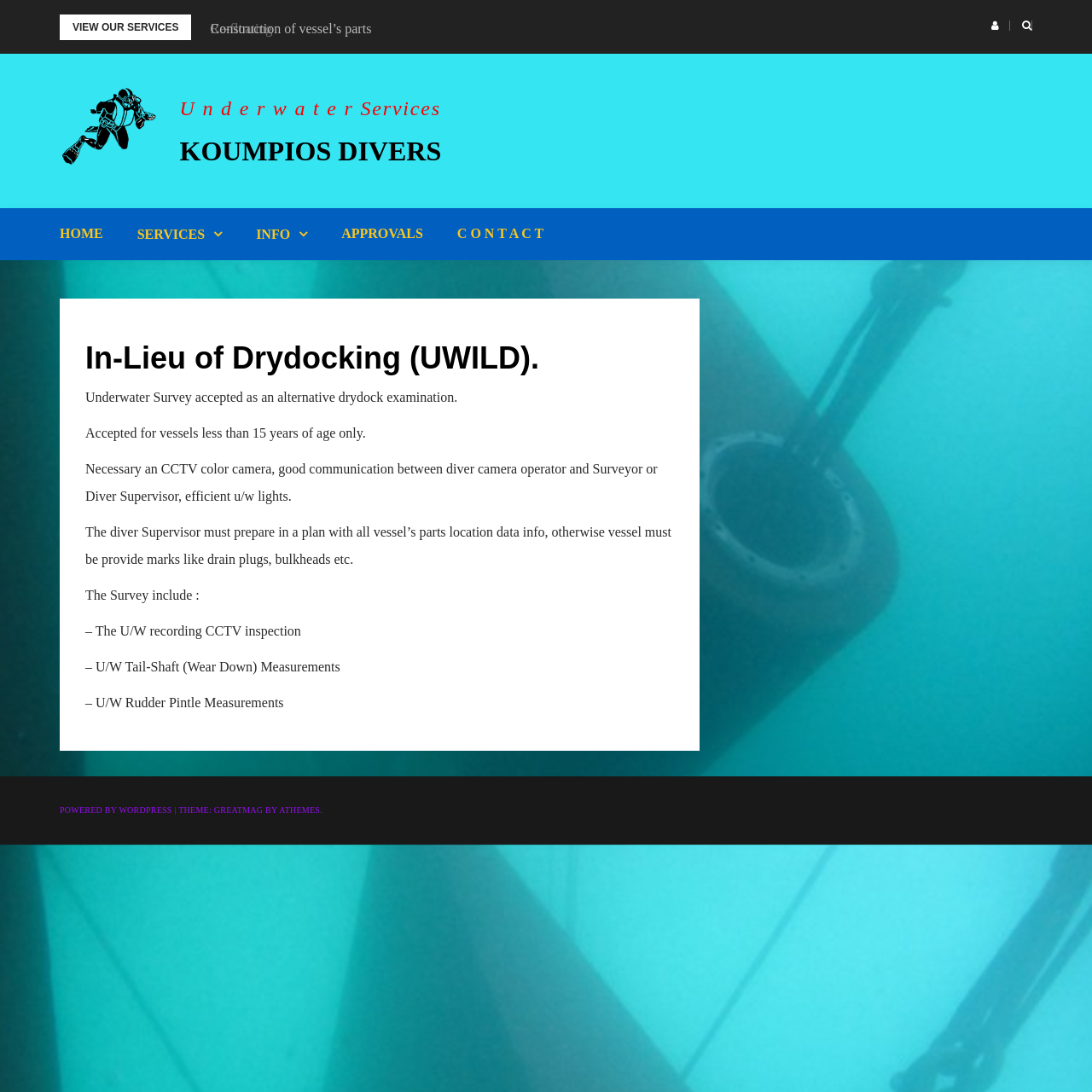Based on the image, please respond to the question with as much detail as possible:
What is the purpose of the diver Supervisor's plan?

The webpage content explains that 'The diver Supervisor must prepare in a plan with all vessel’s parts location data info, otherwise vessel must be provide marks like drain plugs, bulkheads etc.', which suggests that the plan is necessary to provide location data information for the vessel's parts.